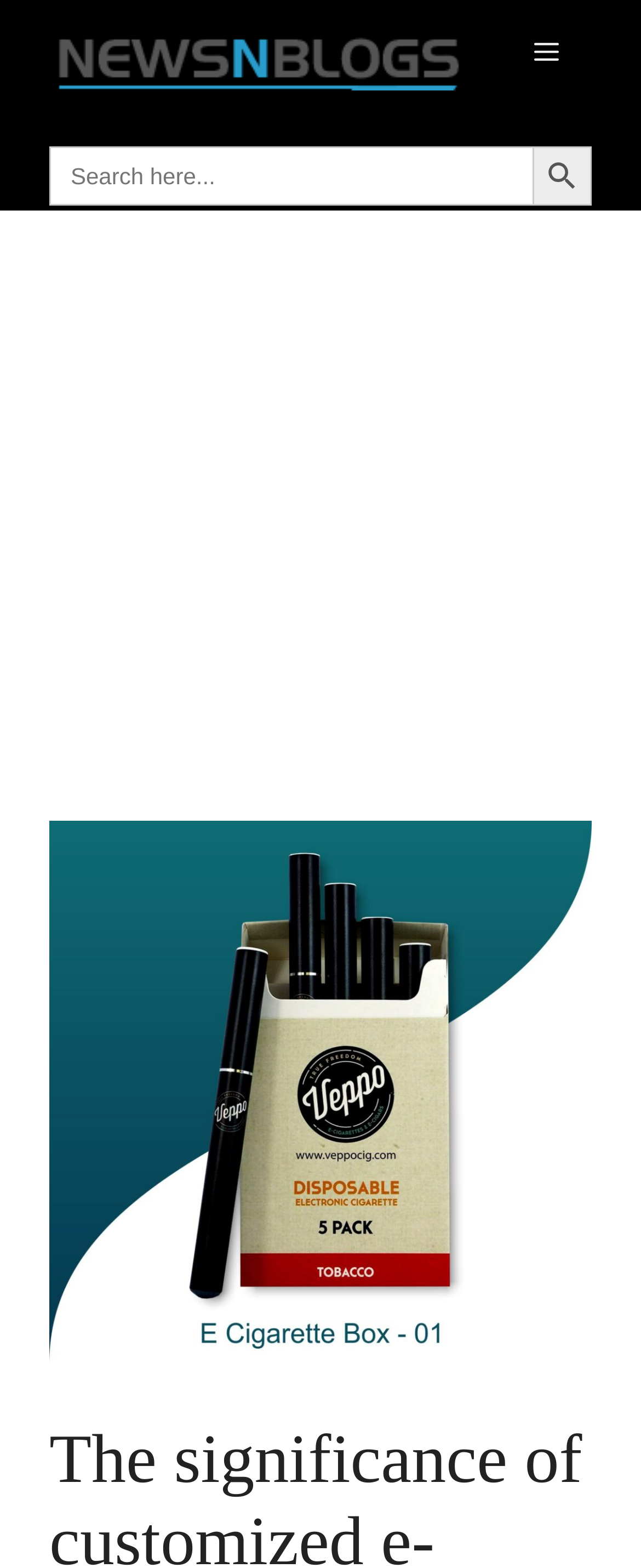Please determine the heading text of this webpage.

The significance of customized e-cigarette boxes containers in attracting people who smoke